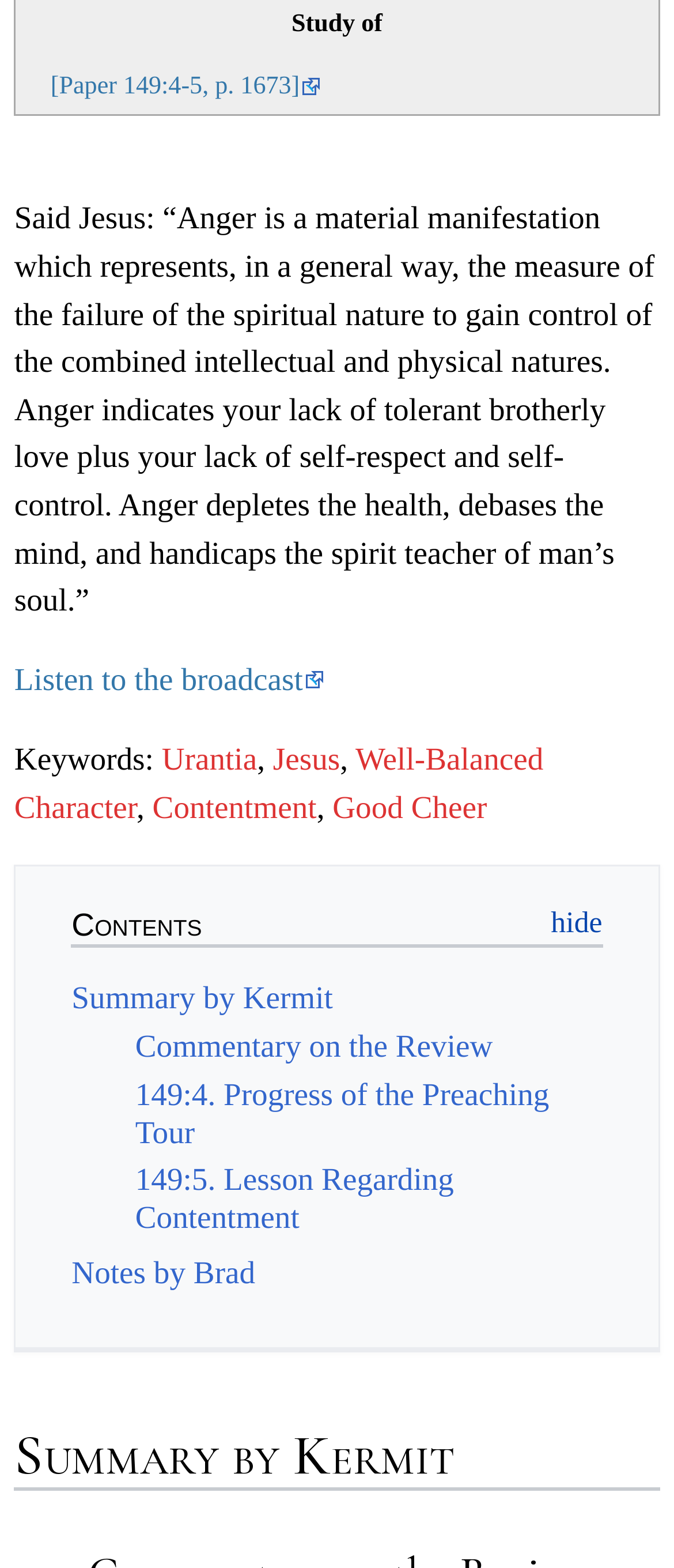Please reply to the following question using a single word or phrase: 
How many links are there under 'Contents'?

5